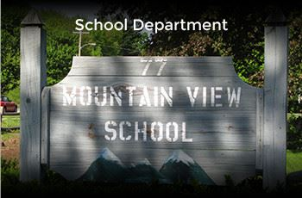Based on the image, provide a detailed response to the question:
What is the atmosphere of the educational institution?

The atmosphere of the educational institution is inferred to be welcoming due to the lush, green background of the sign, which creates a sense of serenity and calmness. This, combined with the decorative elements on the sign, suggests a sense of care and community pride, contributing to a welcoming atmosphere.